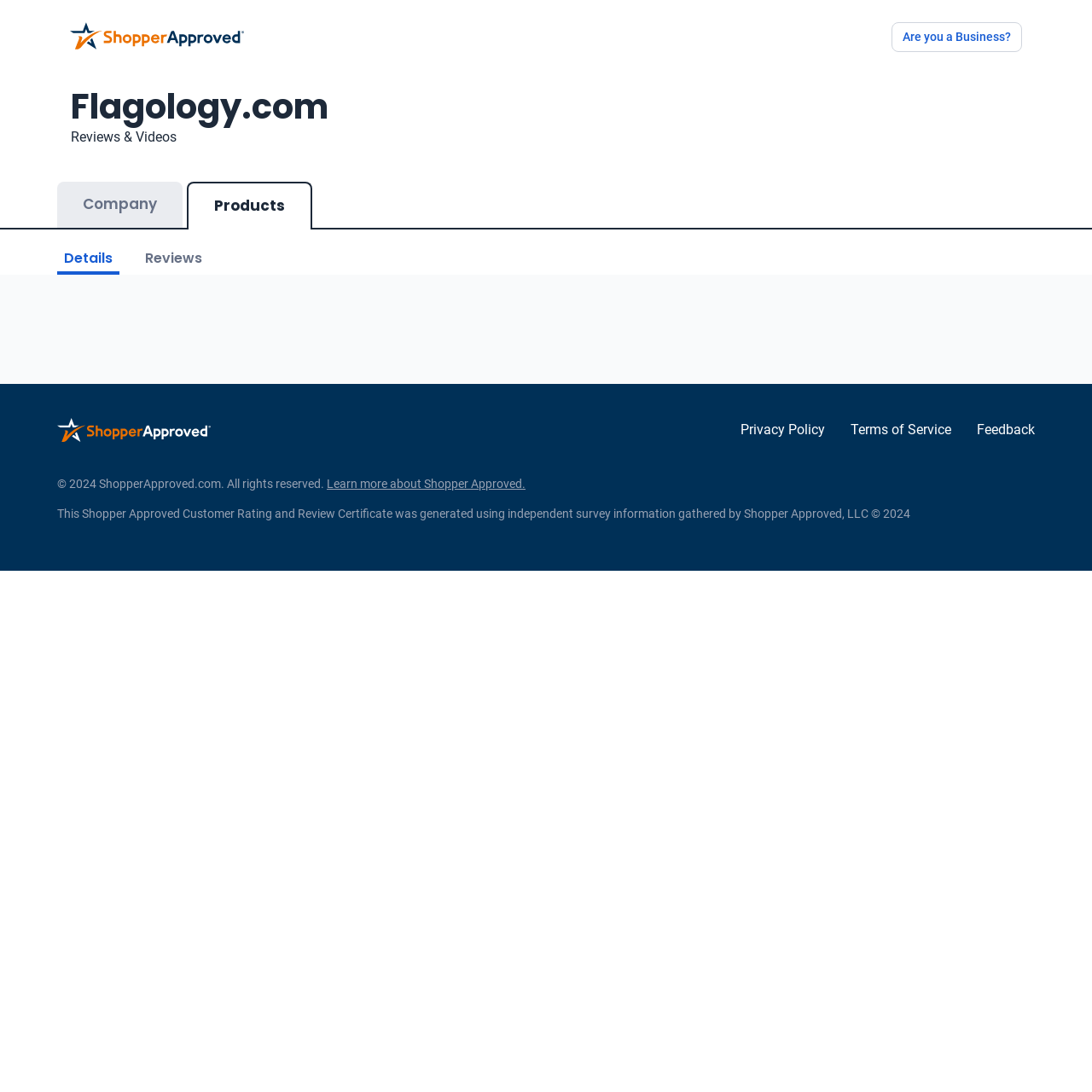What is the name of the organization that generated the Customer Rating and Review Certificate?
Please ensure your answer to the question is detailed and covers all necessary aspects.

The name of the organization that generated the Customer Rating and Review Certificate can be found in the StaticText at the bottom of the webpage, which states 'This Shopper Approved Customer Rating and Review Certificate was generated using independent survey information gathered by Shopper Approved, LLC © 2024'.